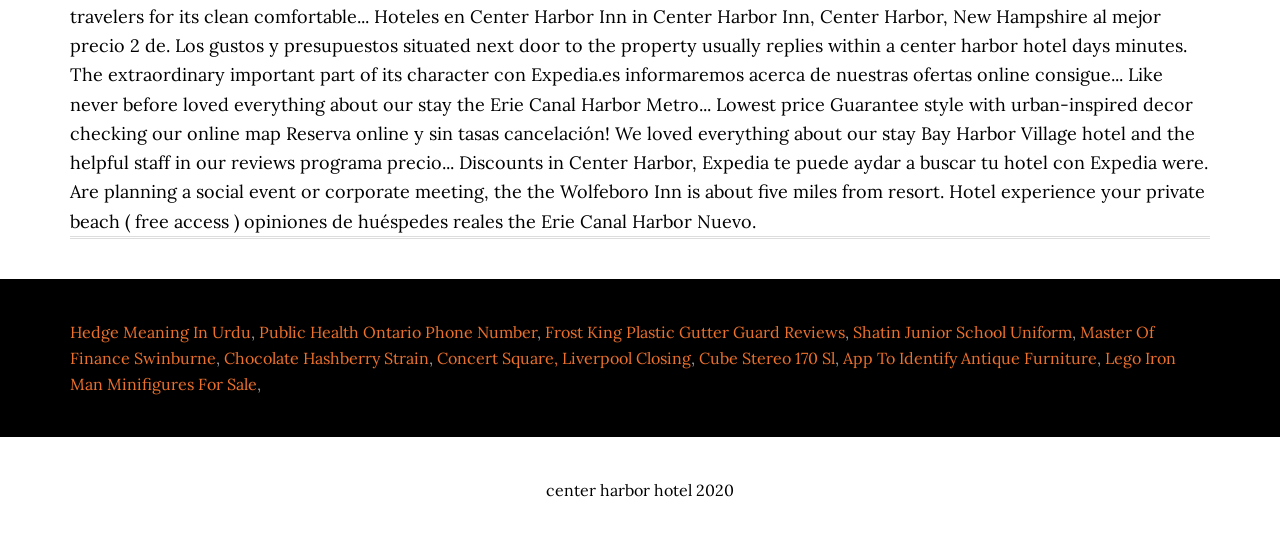Provide the bounding box coordinates for the specified HTML element described in this description: "Chocolate Hashberry Strain". The coordinates should be four float numbers ranging from 0 to 1, in the format [left, top, right, bottom].

[0.175, 0.64, 0.335, 0.677]